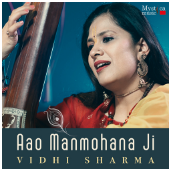Break down the image and provide a full description, noting any significant aspects.

The image features the cover art for the musical piece titled "Aao Manmohana Ji," performed by the artist Vidhi Sharma. The cover prominently showcases the artist, who is depicted in a vibrant and expressive pose, passionately singing with a musical instrument in hand. Her attire, rich in traditional colors, adds to the cultural essence of the piece. The title "Aao Manmohana Ji" is displayed in bold lettering, with Vidhi Sharma's name elegantly positioned below. This captivating artwork not only highlights the emotional depth of the song but also invites listeners to immerse themselves in a melodious experience steeped in spiritual tradition.